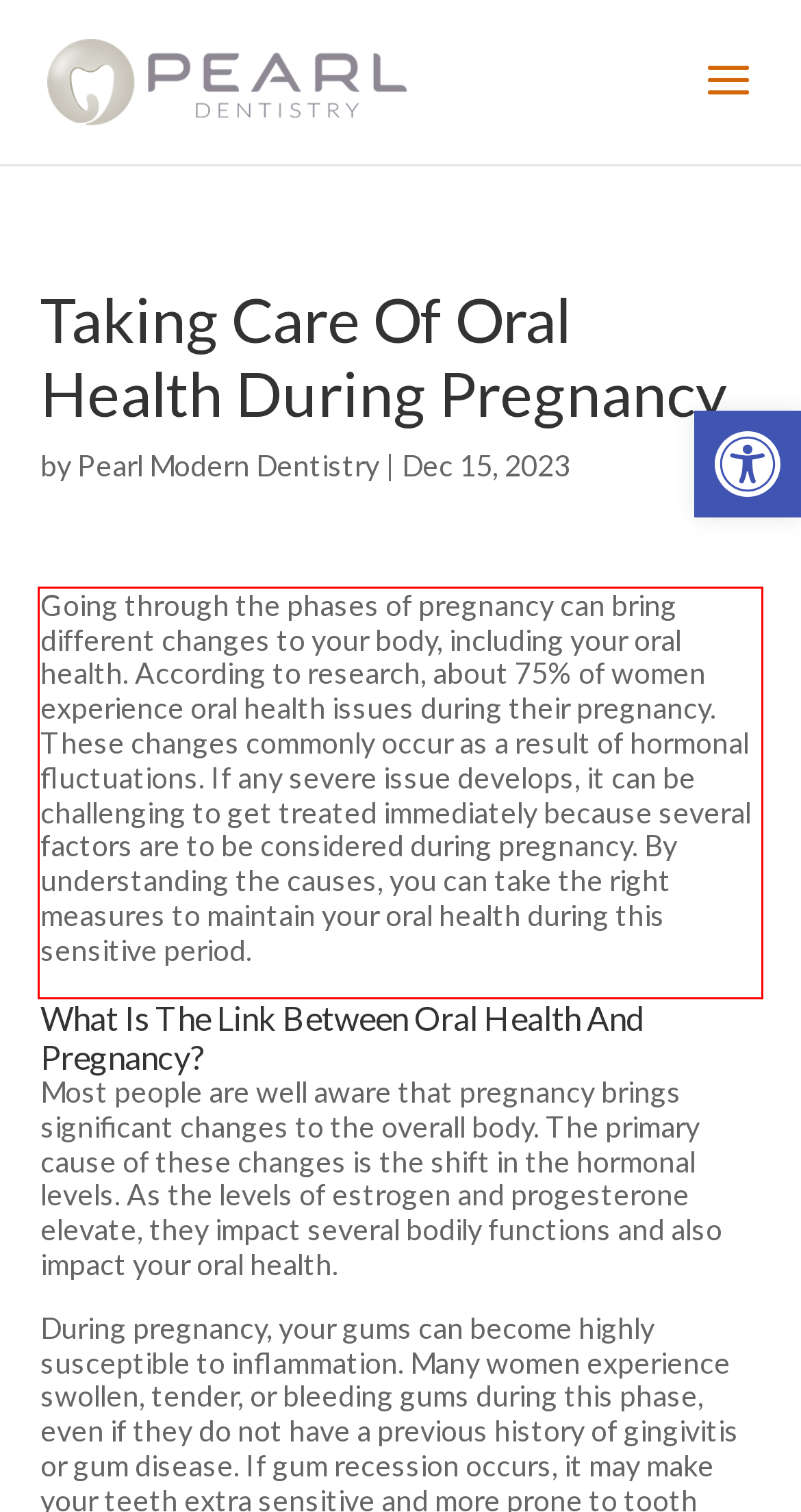You are given a screenshot with a red rectangle. Identify and extract the text within this red bounding box using OCR.

Going through the phases of pregnancy can bring different changes to your body, including your oral health. According to research, about 75% of women experience oral health issues during their pregnancy. These changes commonly occur as a result of hormonal fluctuations. If any severe issue develops, it can be challenging to get treated immediately because several factors are to be considered during pregnancy. By understanding the causes, you can take the right measures to maintain your oral health during this sensitive period.